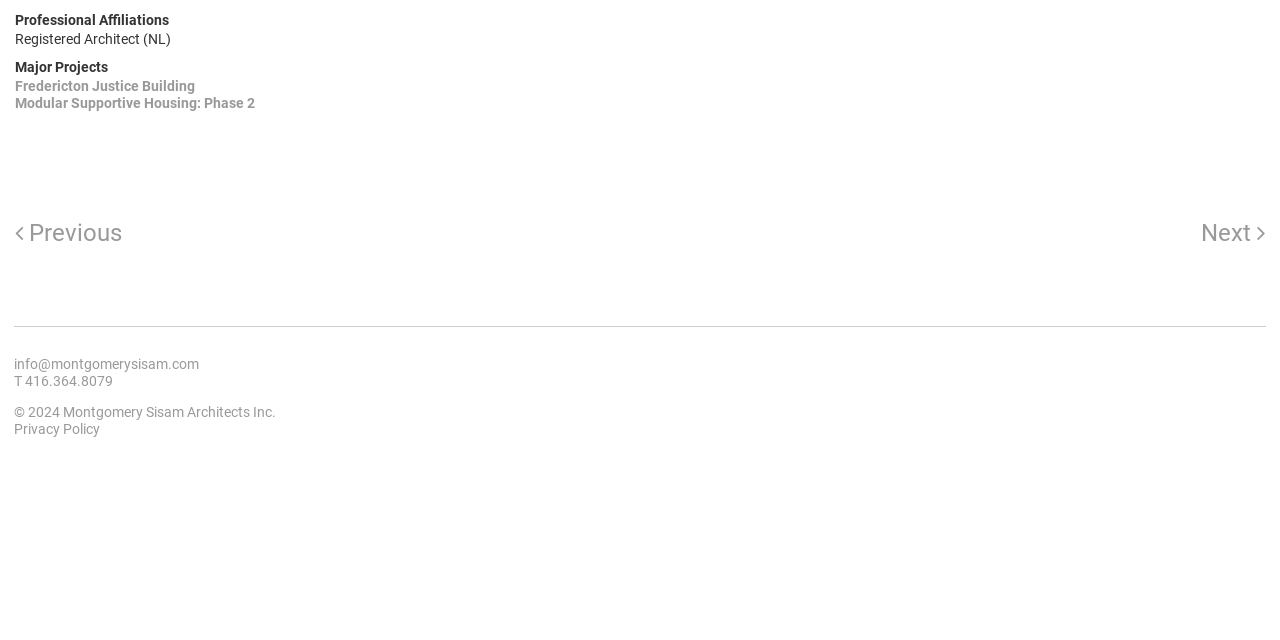Determine the bounding box for the UI element that matches this description: "Fredericton Justice Building".

[0.012, 0.121, 0.152, 0.148]